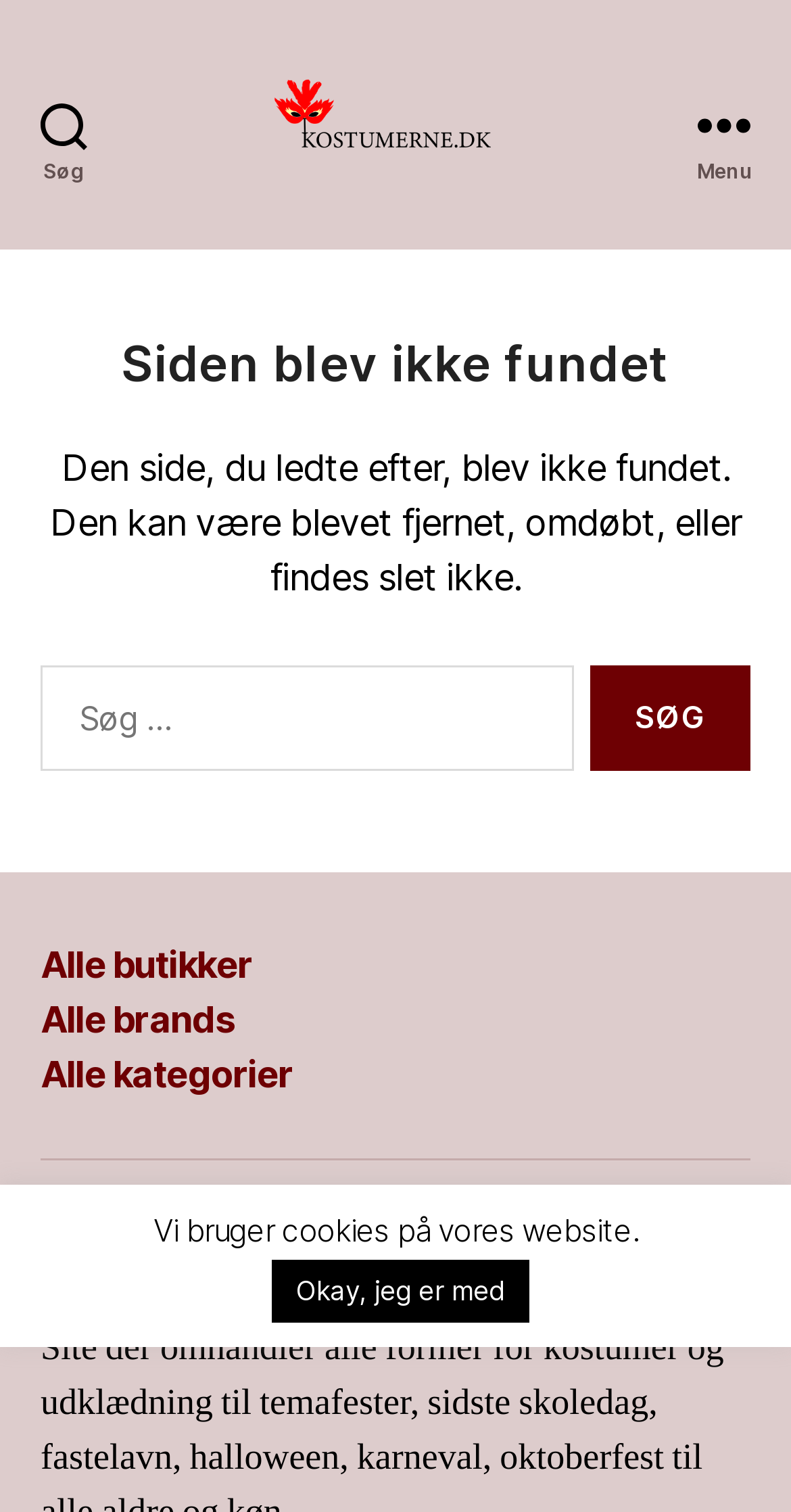Determine the bounding box coordinates for the clickable element required to fulfill the instruction: "Browse all stores". Provide the coordinates as four float numbers between 0 and 1, i.e., [left, top, right, bottom].

[0.051, 0.624, 0.319, 0.652]